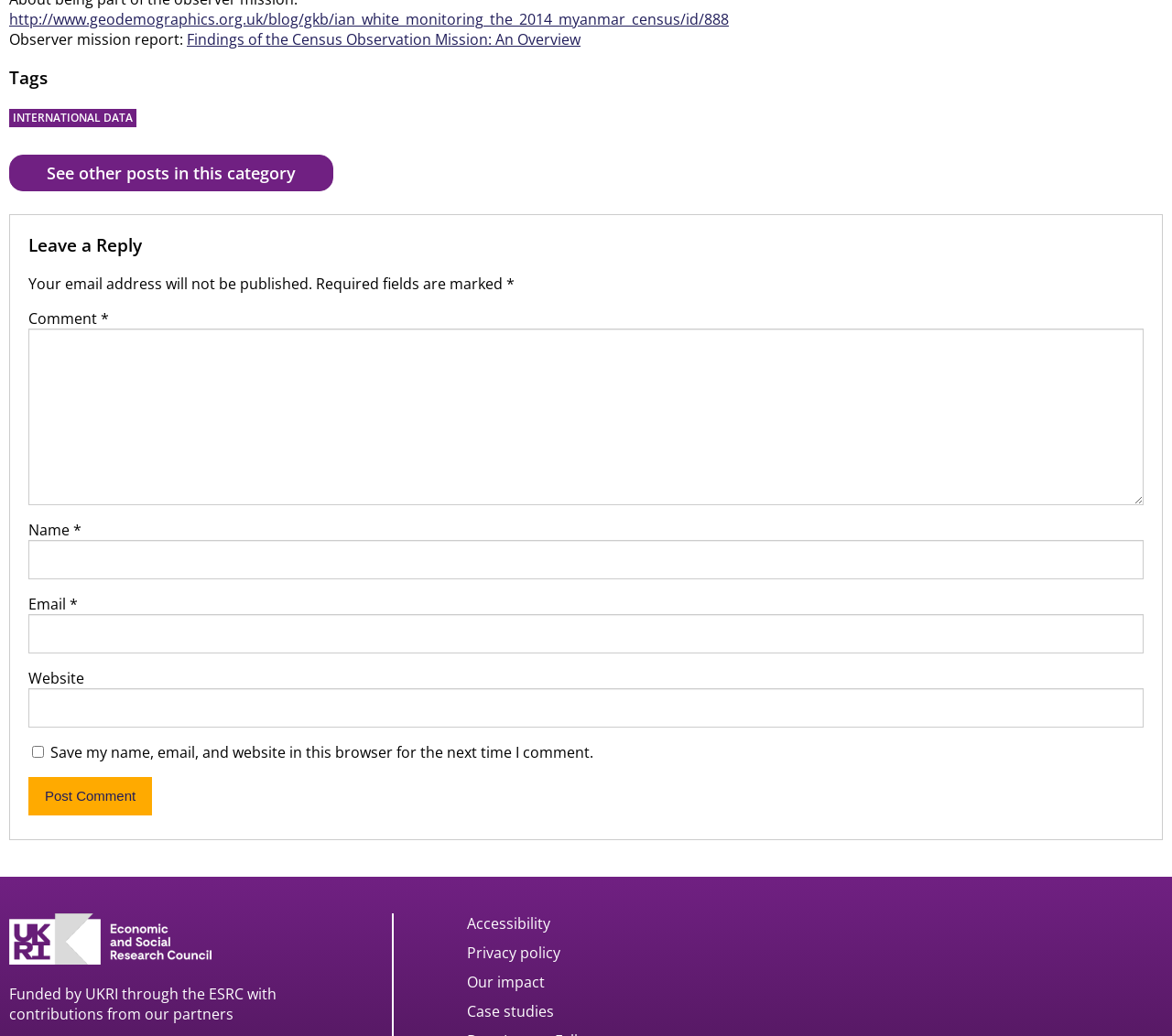Please provide the bounding box coordinate of the region that matches the element description: parent_node: Name * name="author". Coordinates should be in the format (top-left x, top-left y, bottom-right x, bottom-right y) and all values should be between 0 and 1.

[0.024, 0.521, 0.976, 0.559]